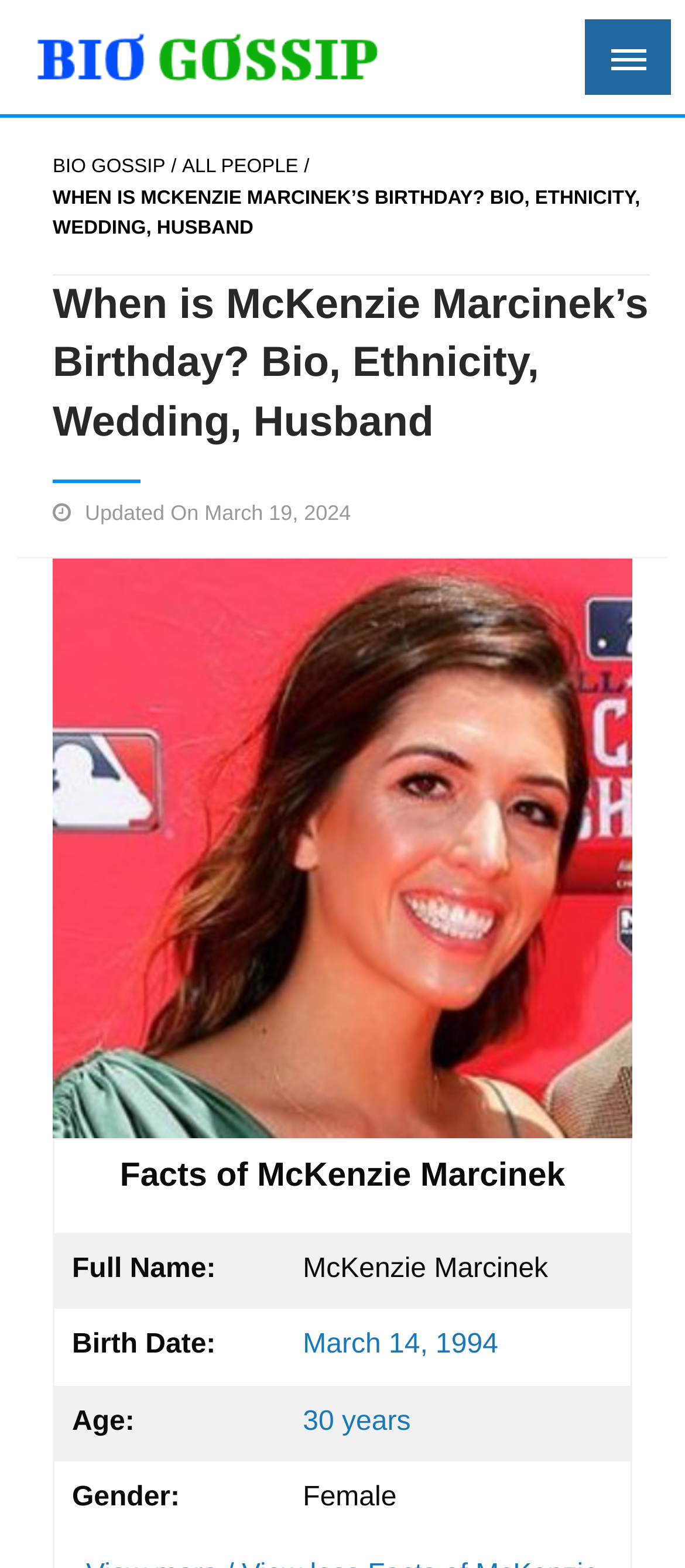Generate a thorough explanation of the webpage's elements.

The webpage appears to be a celebrity biography page, specifically about McKenzie Marcinek. At the top, there is a logo and a link to "Biogossip" on the left, accompanied by an image of the same name. Below this, there is a heading that reads "Biogossip" and a link to the same name. To the right of this, there is a static text that says "Update Celebrity Biography, Entertainment Gossip & More".

On the top right, there is a button that, when expanded, reveals a menu with links to "BIO GOSSIP", "ALL PEOPLE", and a strong heading that reads "When is McKenzie Marcinek’s Birthday? Bio, Ethnicity, Wedding, Husband". Below this, there is a heading with the same text, followed by a static text that says "Updated On March 19, 2024".

The main content of the page is a biography of McKenzie Marcinek, which includes a link to her name and an image. Below this, there is a table with rows of information about her, including her full name, birth date, age, and gender. Each row has a row header and a grid cell with the corresponding information. The birth date and age are also links.